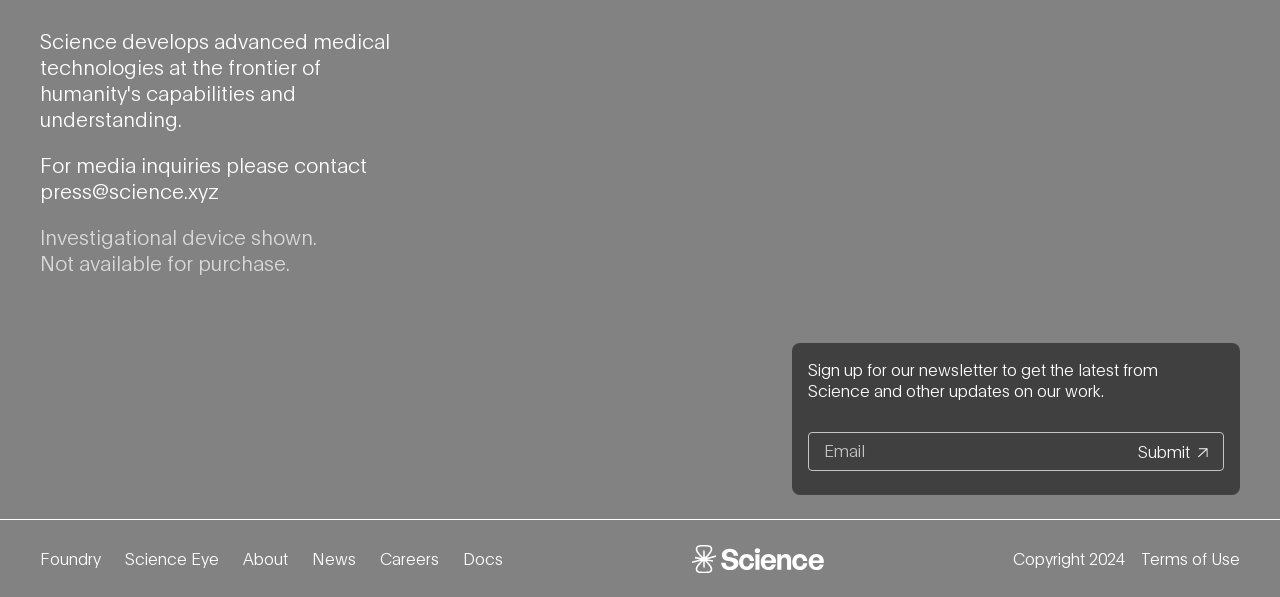Please specify the bounding box coordinates of the region to click in order to perform the following instruction: "Click on LET'S START THE CONVERSATION".

None